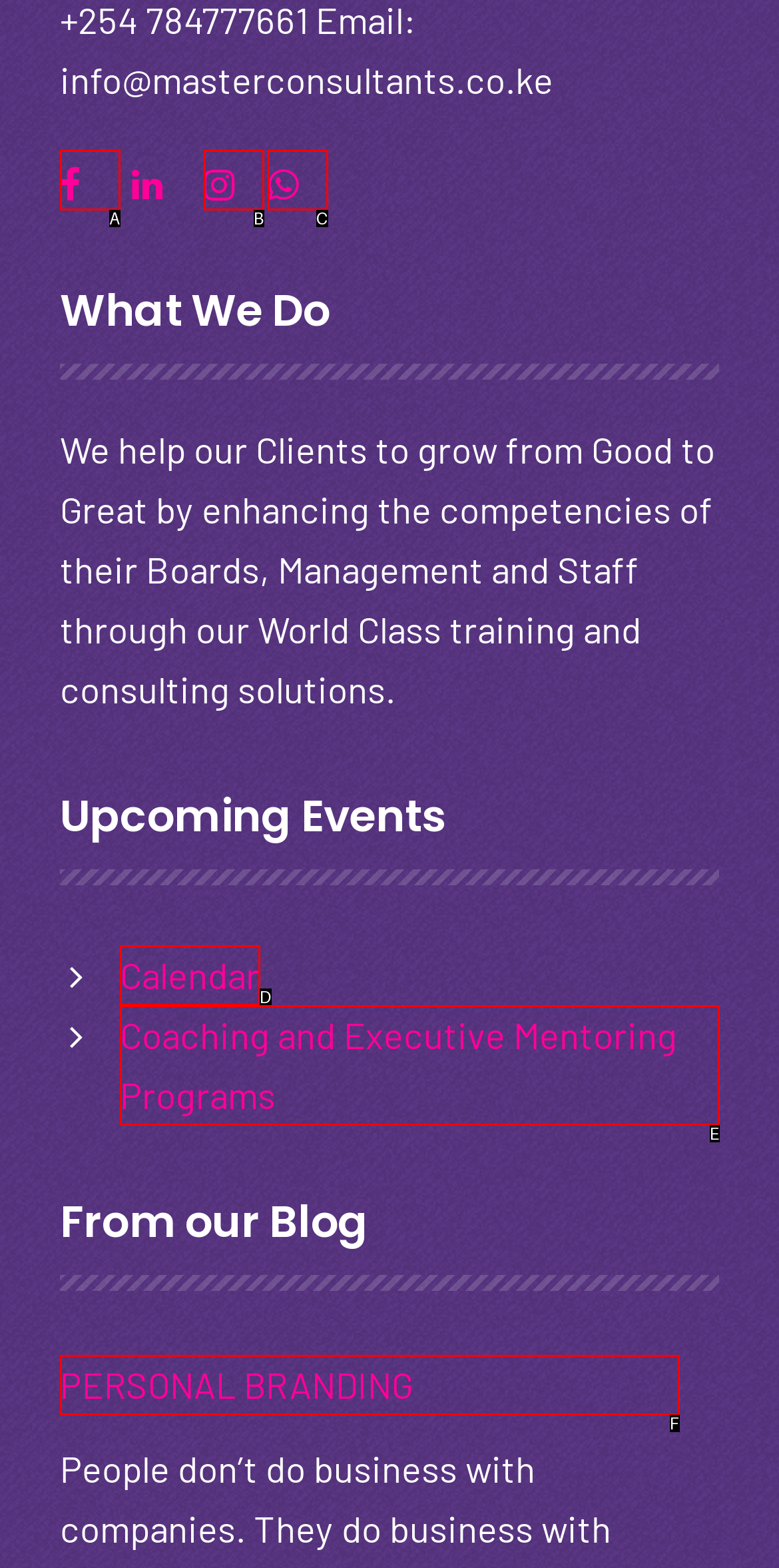Assess the description: PERSONAL BRANDING and select the option that matches. Provide the letter of the chosen option directly from the given choices.

F